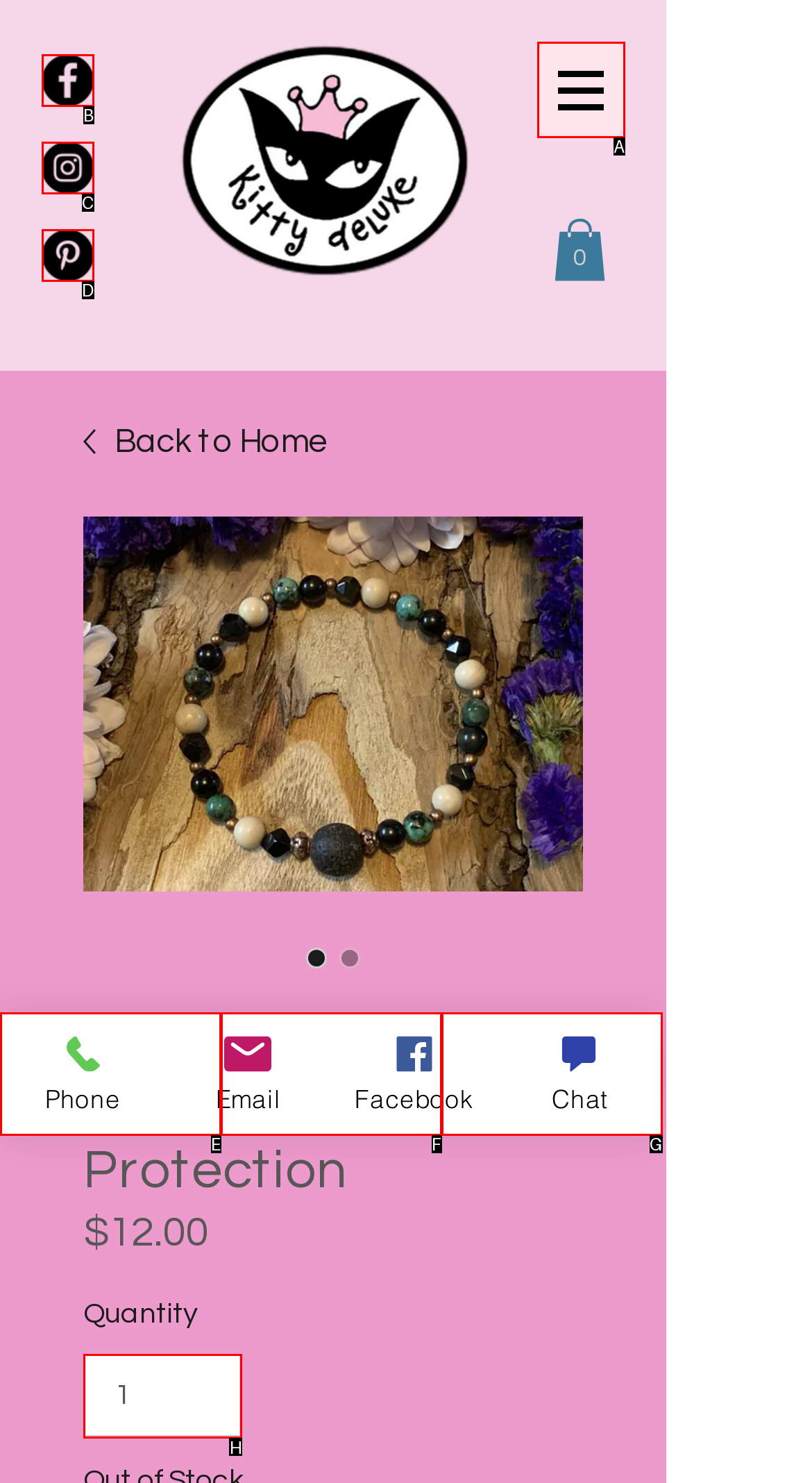Indicate which red-bounded element should be clicked to perform the task: Select quantity Answer with the letter of the correct option.

H